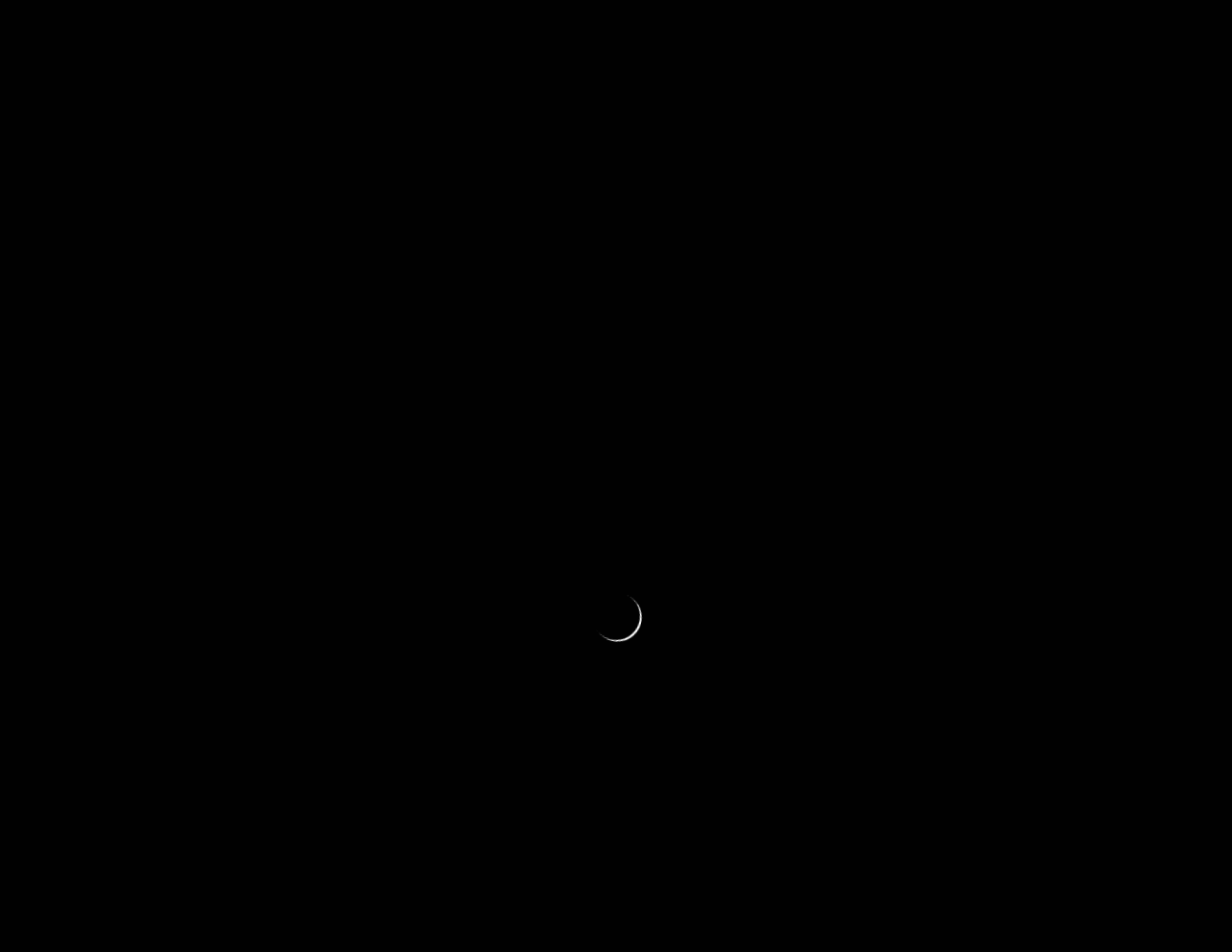Provide an in-depth caption for the elements present on the webpage.

This webpage appears to be a news article or press release page. At the top, there is a date "June 12, 2024" and a logo or image of "True Story India" with a link to the website. Below this, there are several navigation links, including "BUSINESS", "EDUCATION", "ENTERTAINMENT", "LIFESTYLE", "PRESS RELEASE", and "WORLD". 

To the right of these links, there are four buttons: "Dark Mode", "Search", an empty button, and "Subscribe". 

The main content of the page is divided into several sections, each with a heading and a brief summary or excerpt. The headings include "Breaking News", "Vidhaata Consulting Leads Candidates to Victory with Cutting-Edge GenAI in Recent Elections", "Pallavi Jha: A Visionary Leader in Training and Development", and several others. Each of these sections has a link to the full article or press release.

At the bottom of the page, there is a "Breadcrumbs" section, which shows the navigation path to the current page. It starts with "Home" and ends with the title of the current article, "Viraj Profiles Pvt. Ltd. Appoints Rakesh Chauhan as Dy. Managing Director". There is also a link to the "Business" category at the very bottom of the page.